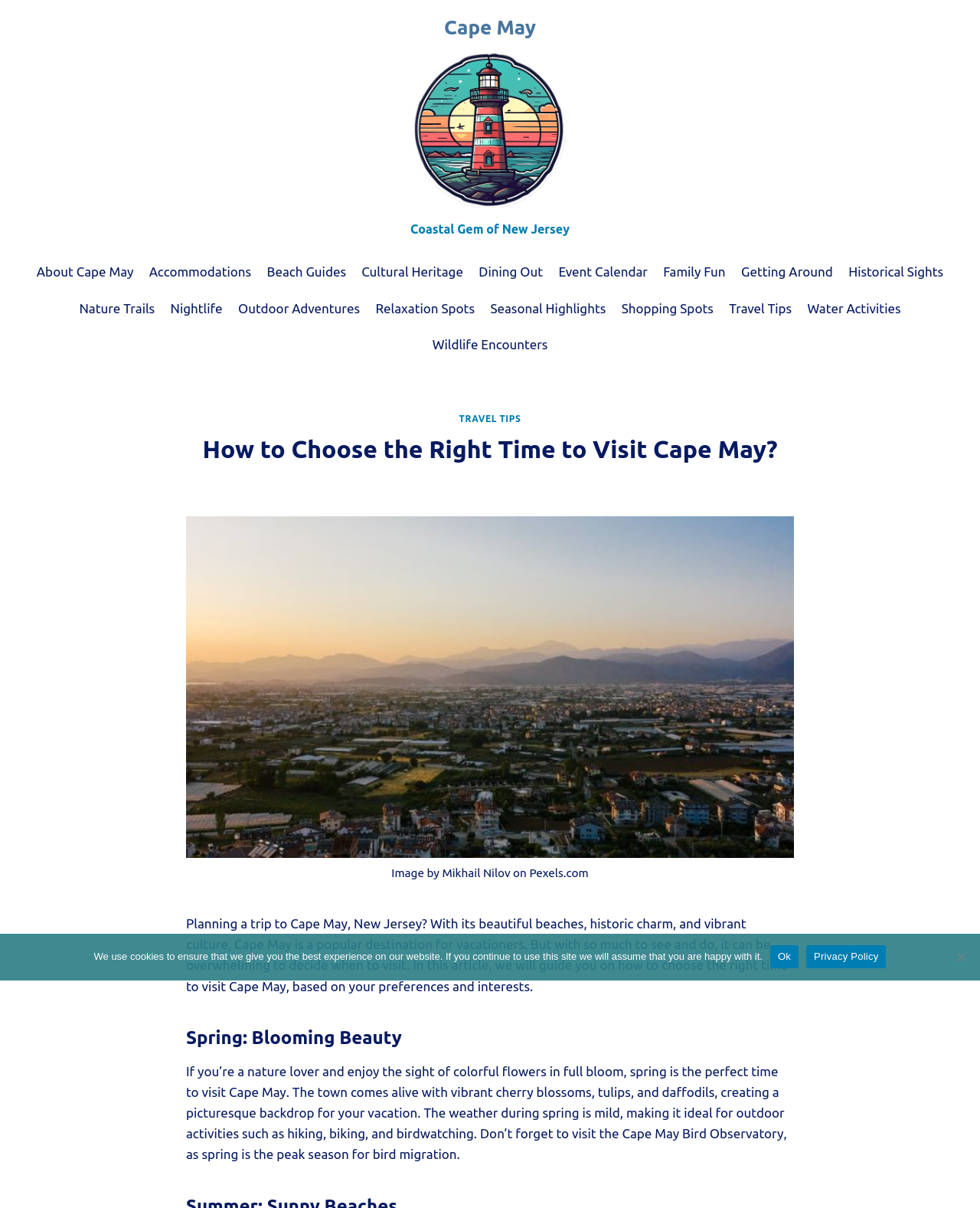What is the name of the observatory mentioned in the article?
Look at the image and respond with a single word or a short phrase.

Cape May Bird Observatory